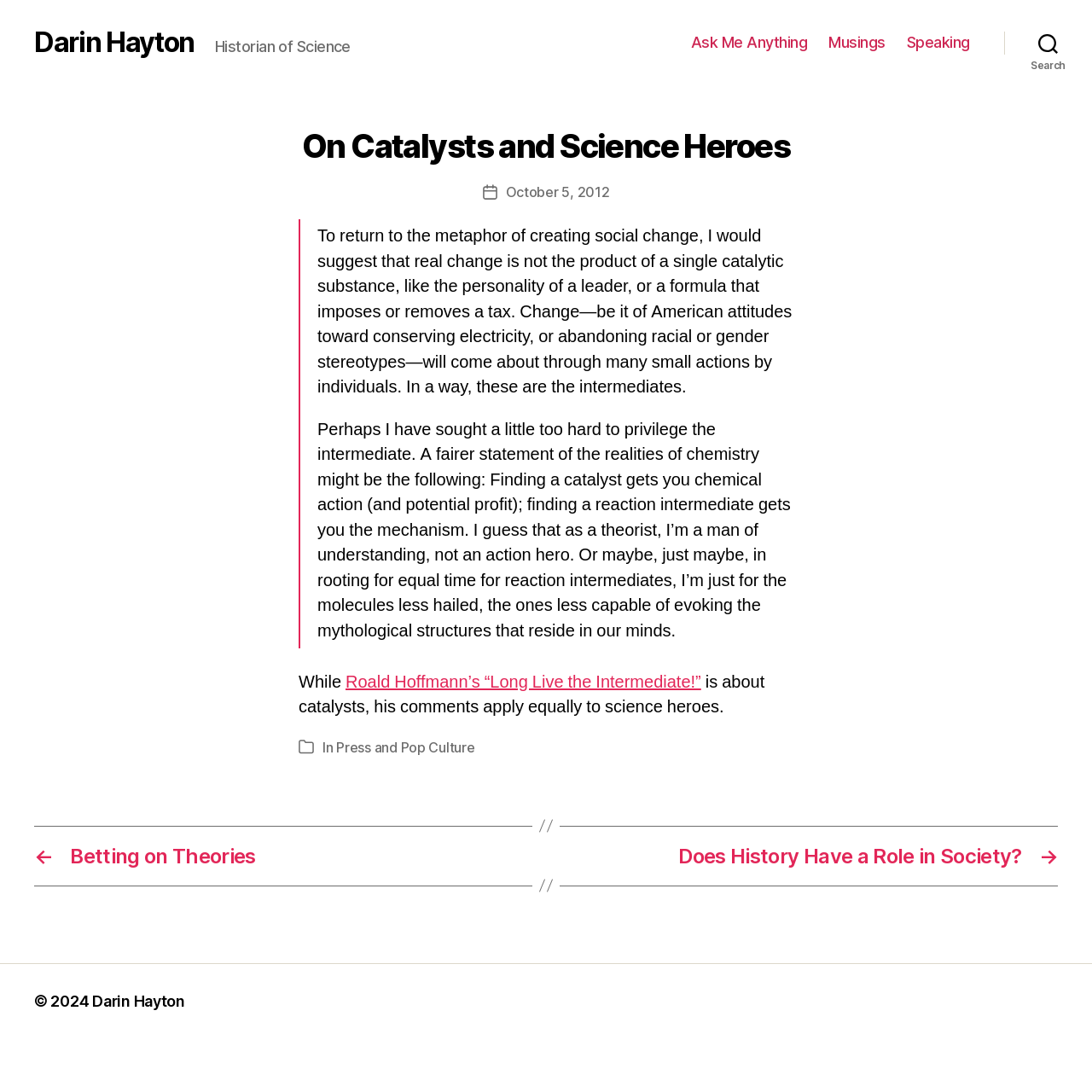Please specify the bounding box coordinates of the clickable region to carry out the following instruction: "Visit Darin Hayton's homepage". The coordinates should be four float numbers between 0 and 1, in the format [left, top, right, bottom].

[0.031, 0.027, 0.178, 0.052]